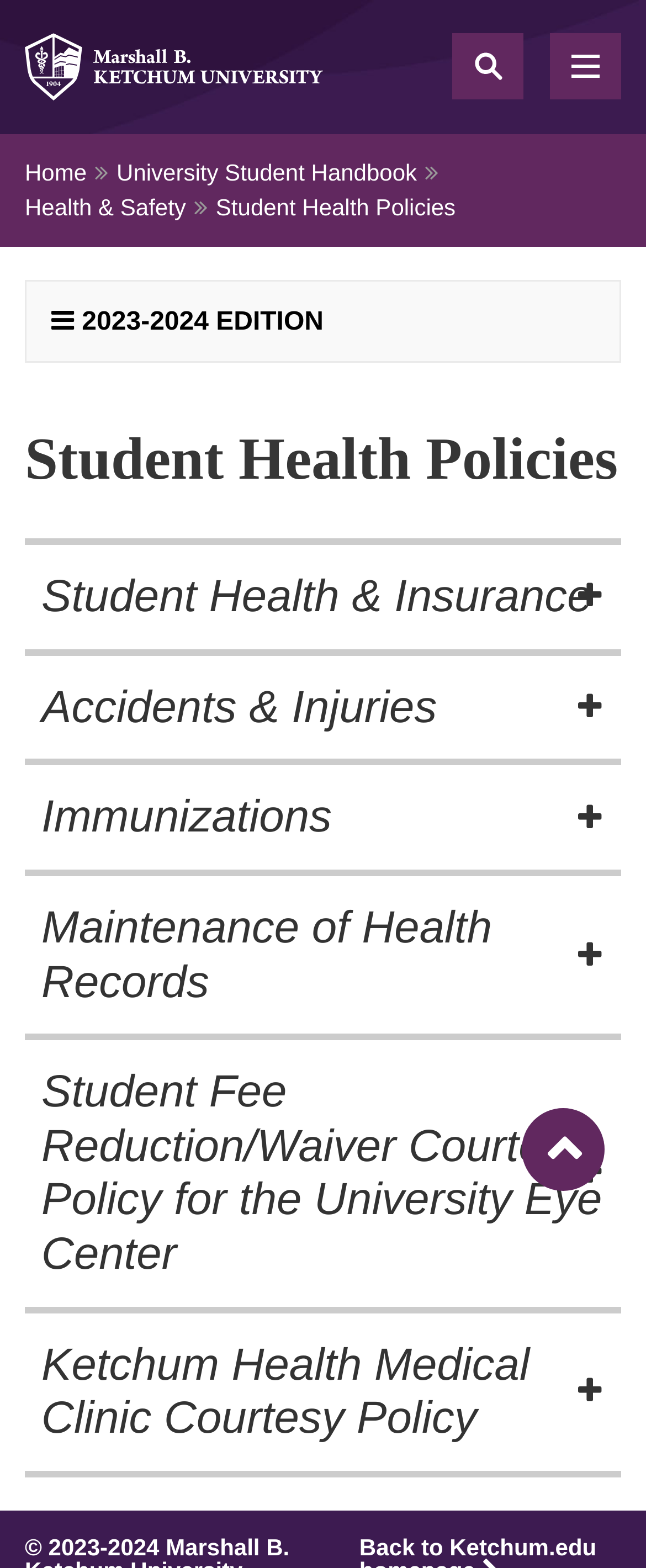Locate the UI element described as follows: "Health & Safety". Return the bounding box coordinates as four float numbers between 0 and 1 in the order [left, top, right, bottom].

[0.038, 0.121, 0.288, 0.144]